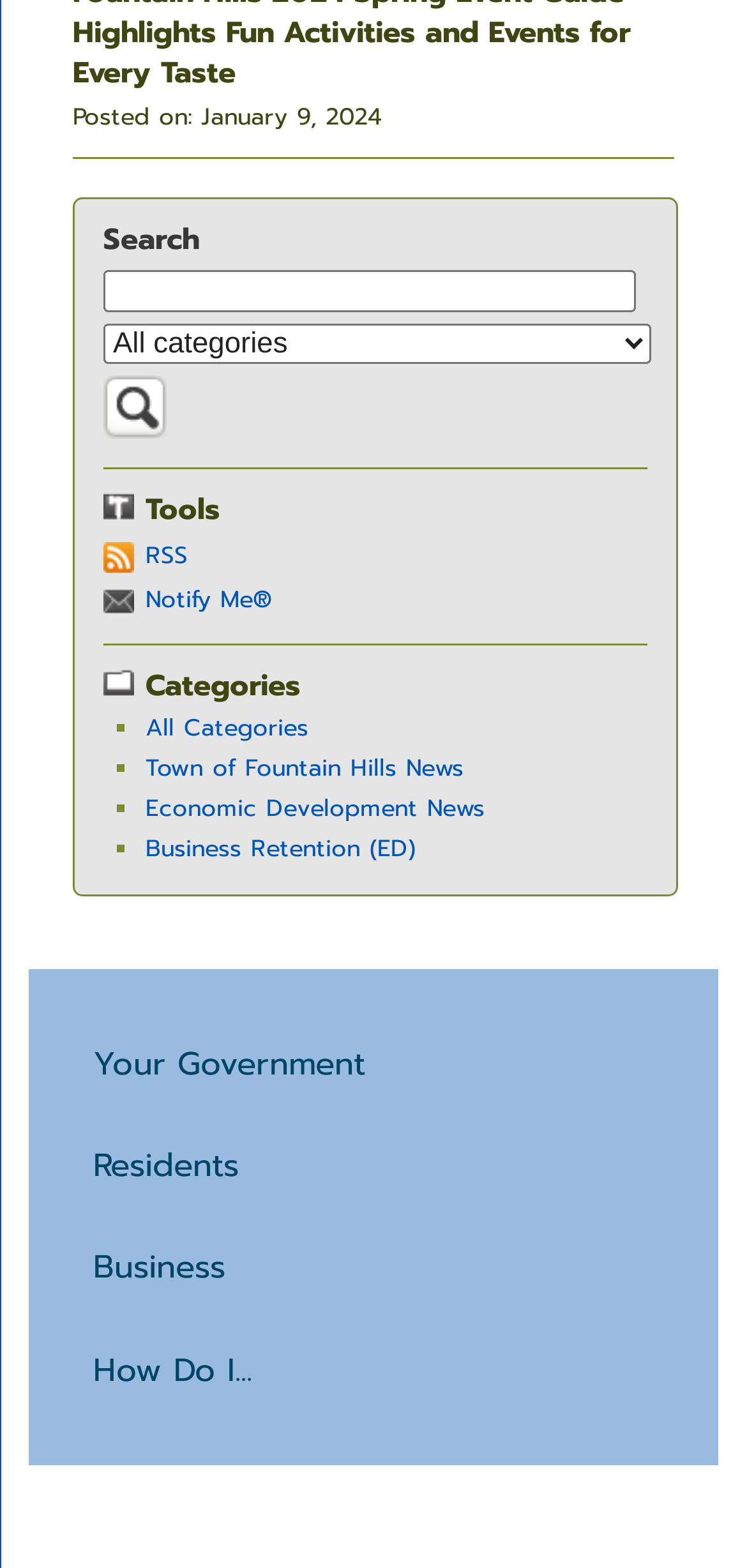Please specify the bounding box coordinates in the format (top-left x, top-left y, bottom-right x, bottom-right y), with all values as floating point numbers between 0 and 1. Identify the bounding box of the UI element described by: Notify Me®

[0.138, 0.371, 0.867, 0.395]